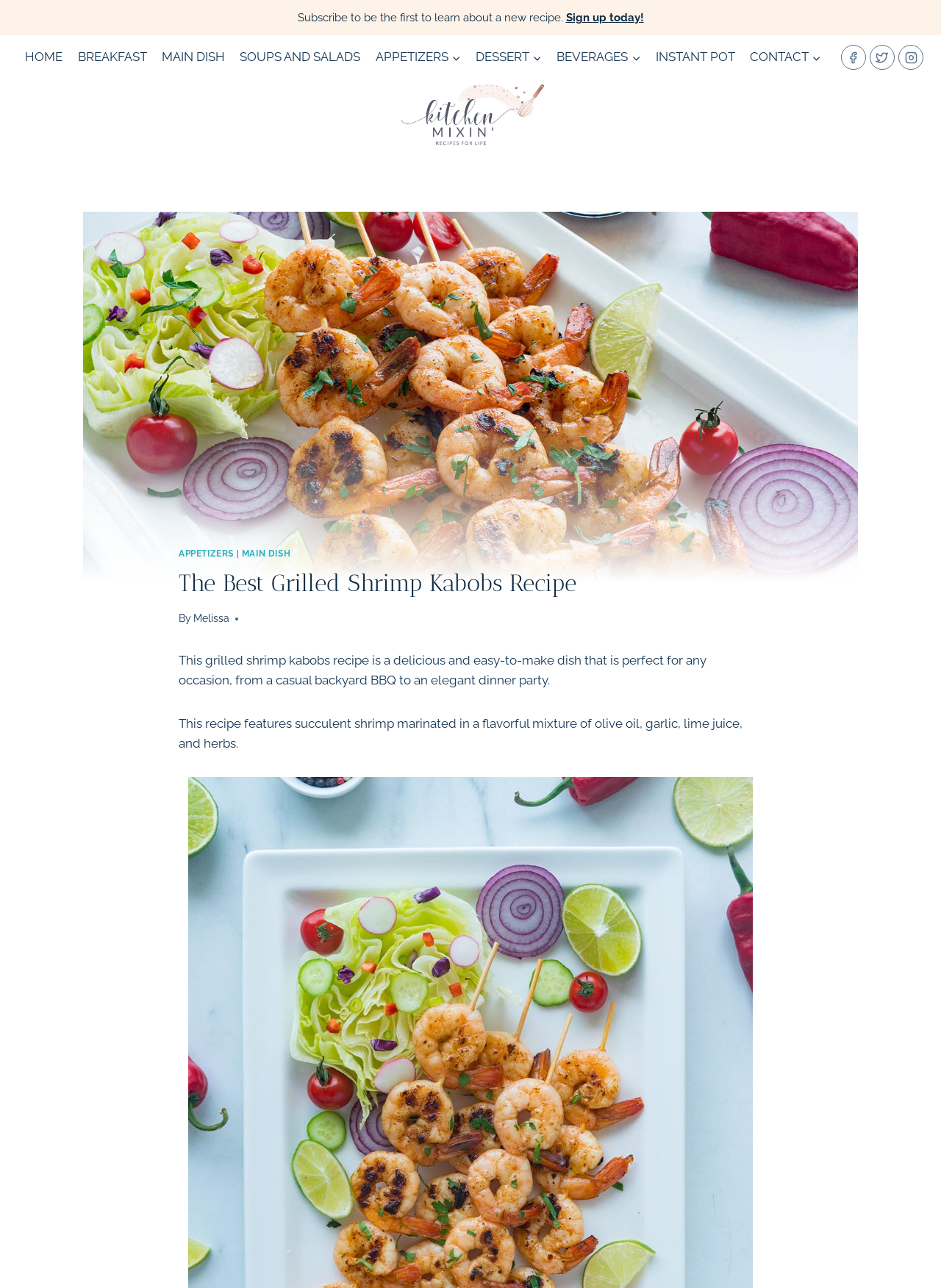Please answer the following question using a single word or phrase: 
What is the name of the website?

Kitchen Mixin'